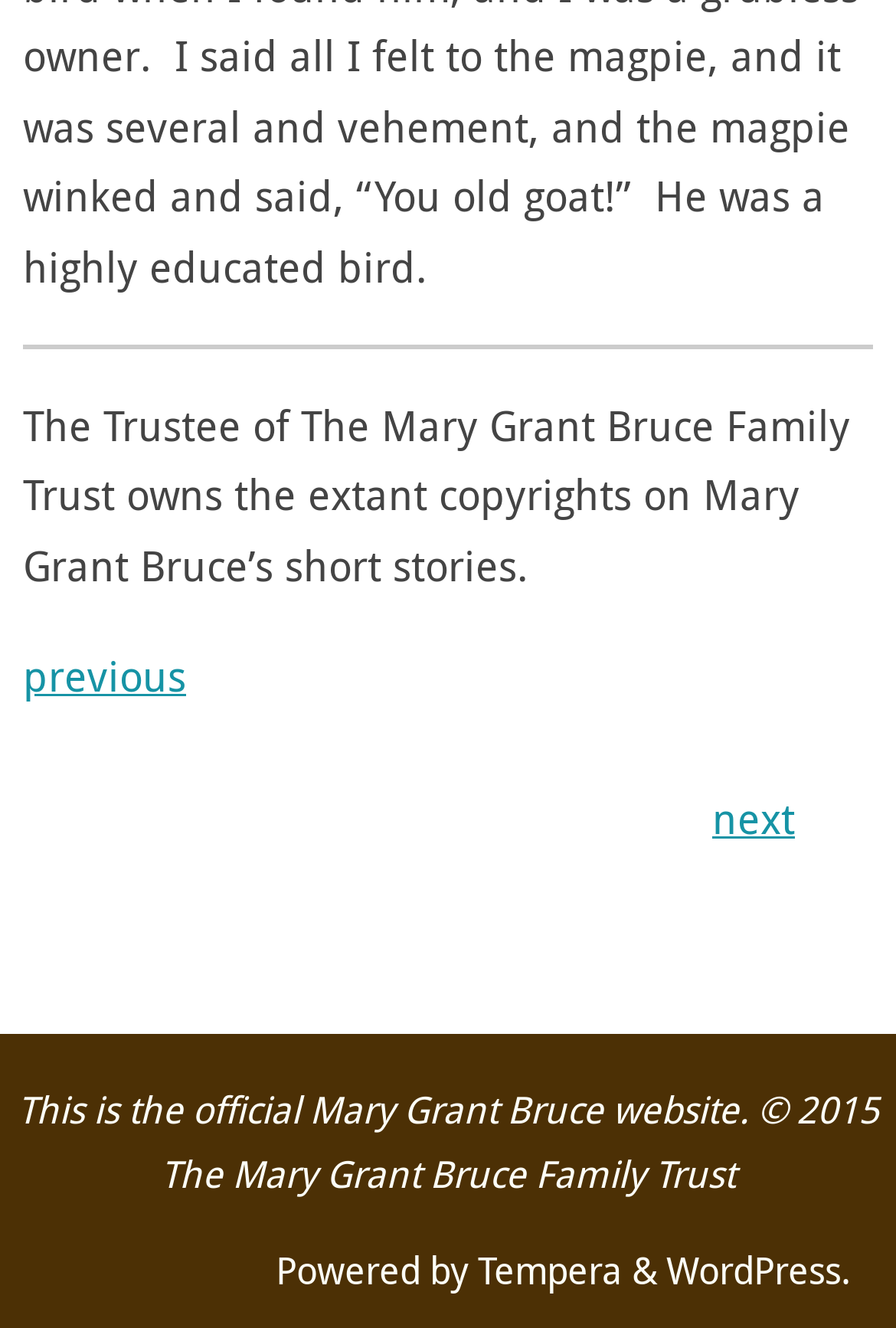What platform is the website powered by?
Please use the visual content to give a single word or phrase answer.

WordPress